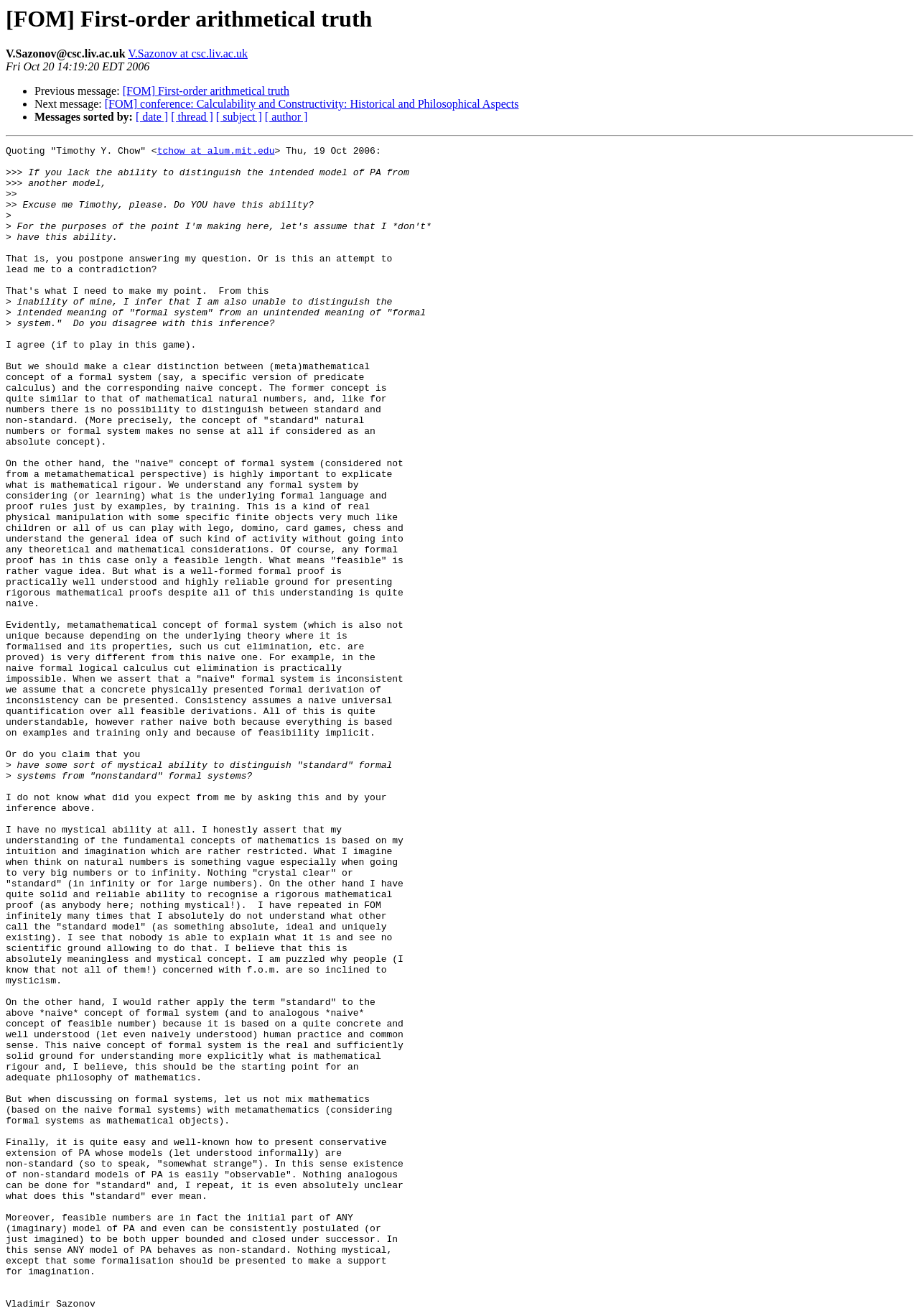Please locate the UI element described by "[FOM] First-order arithmetical truth" and provide its bounding box coordinates.

[0.133, 0.065, 0.315, 0.074]